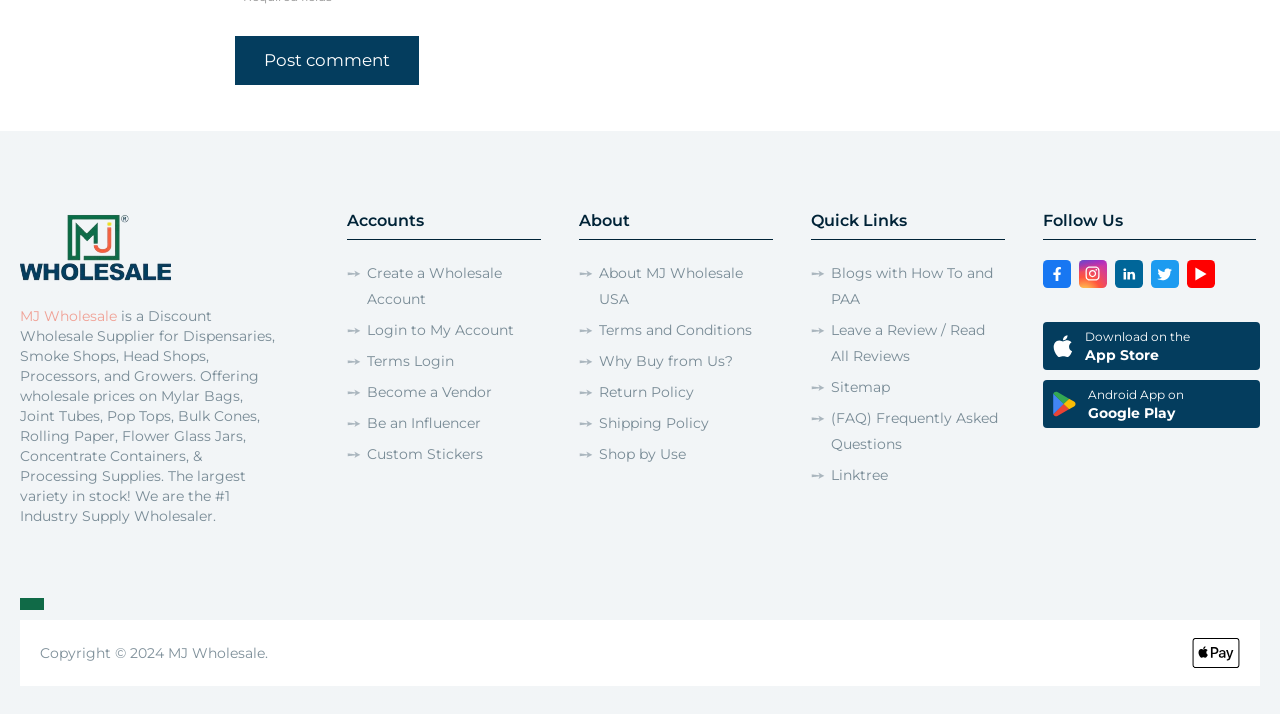Can you specify the bounding box coordinates for the region that should be clicked to fulfill this instruction: "Download the app on the App Store".

[0.815, 0.452, 0.985, 0.519]